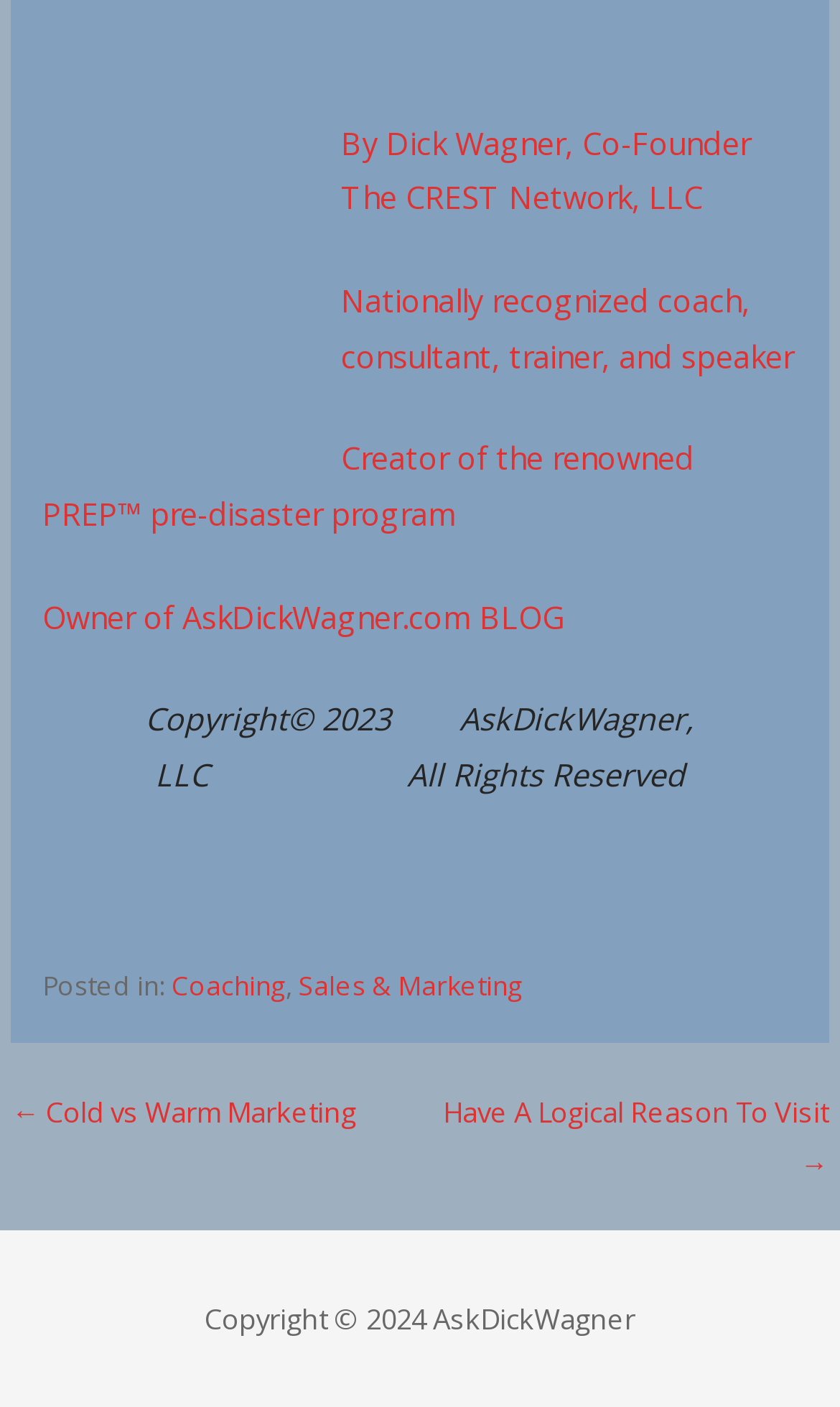Find the bounding box coordinates of the element I should click to carry out the following instruction: "Explore posts about Sales & Marketing".

[0.356, 0.688, 0.623, 0.714]